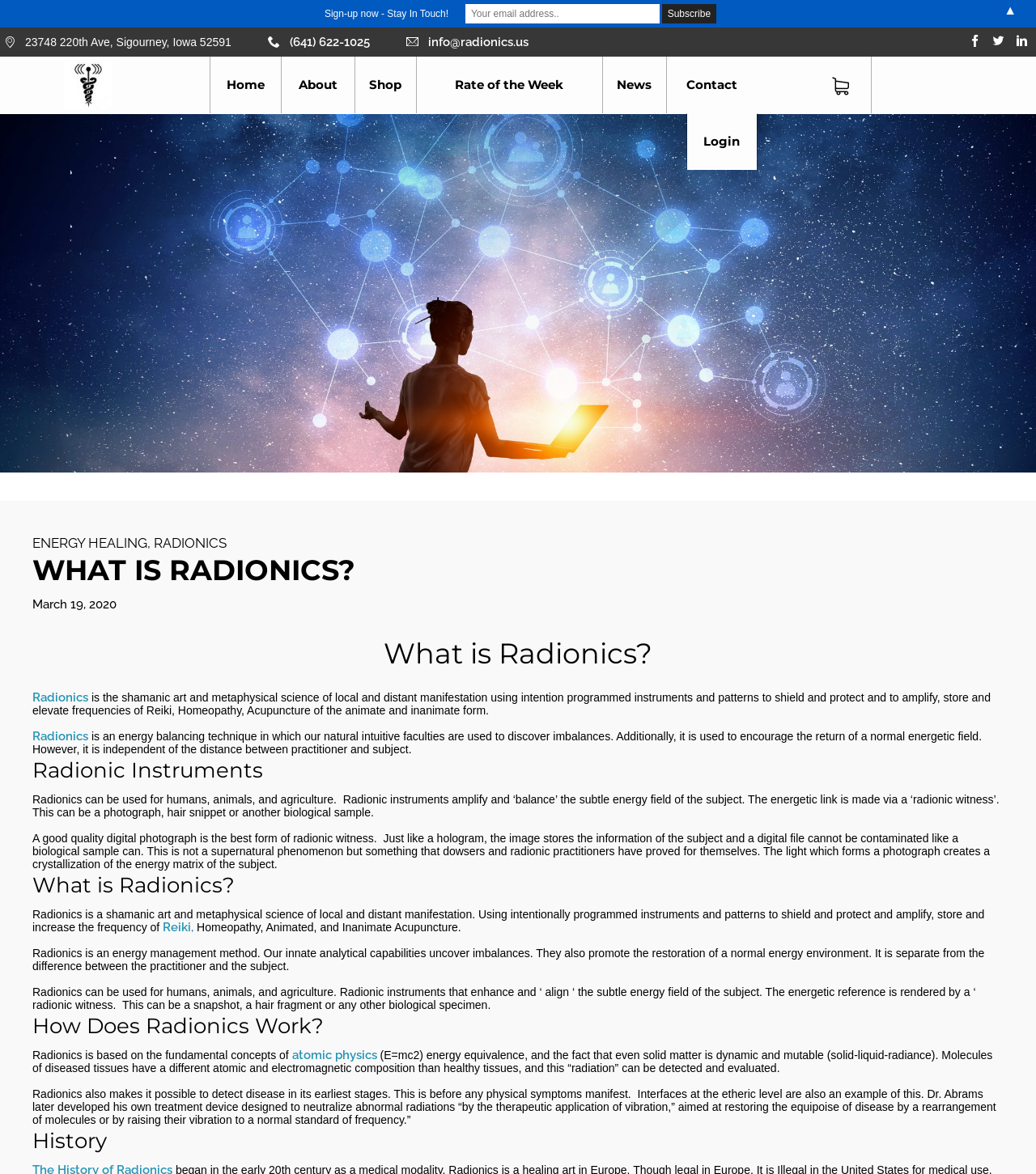Locate the bounding box coordinates of the area to click to fulfill this instruction: "Go to the 'Shop' page". The bounding box should be presented as four float numbers between 0 and 1, in the order [left, top, right, bottom].

[0.585, 0.07, 0.621, 0.083]